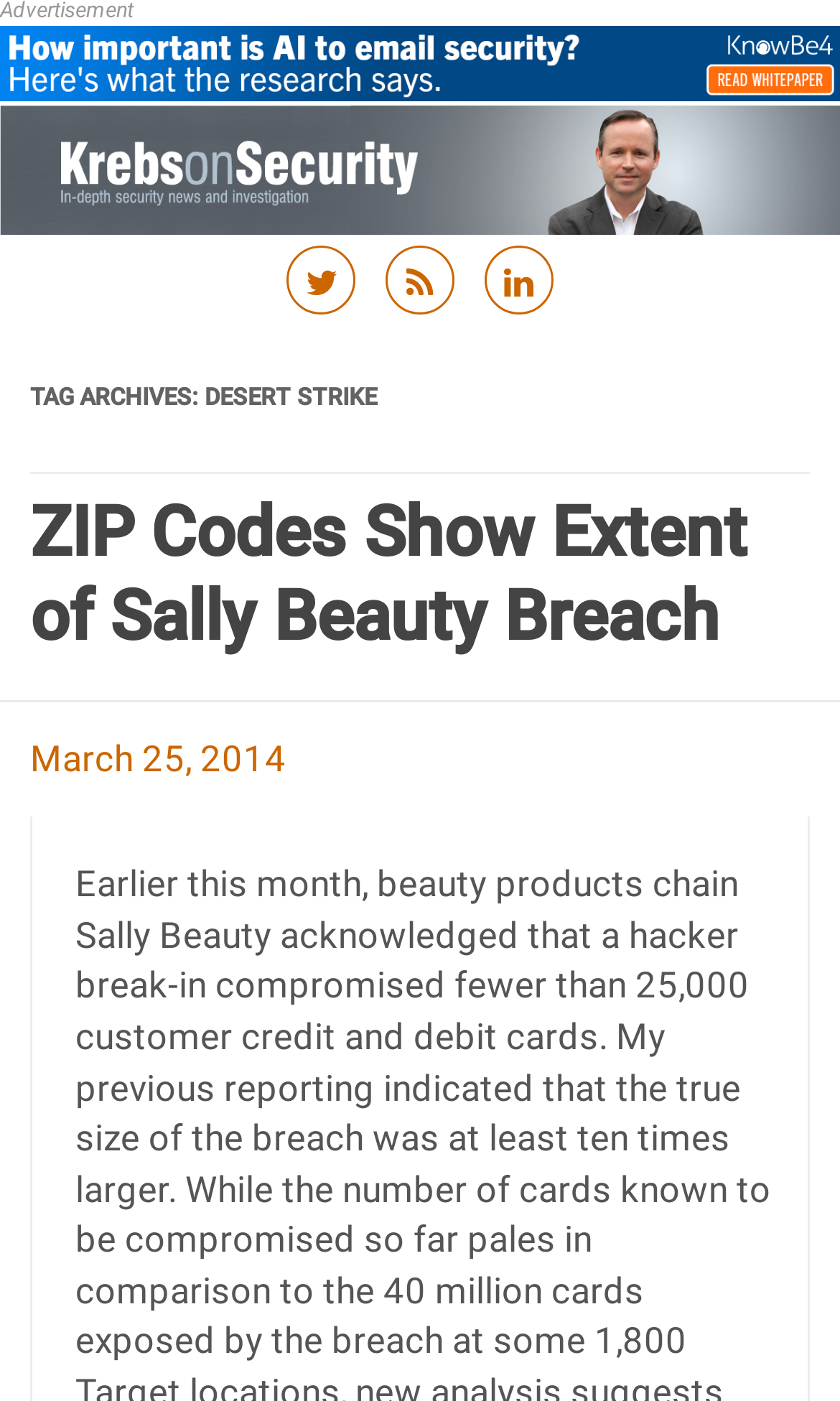Explain in detail what is displayed on the webpage.

The webpage is about Desert Strike, a topic related to cybersecurity, as indicated by the title "Desert Strike – Krebs on Security". At the top of the page, there are two images, one of which is a logo with the text "Krebs on Security". Below the images, there are three social media links, represented by icons, positioned horizontally next to each other.

Further down, there is a "Skip to content" link, followed by a header section that takes up most of the page's width. The header section contains a heading that reads "TAG ARCHIVES: DESERT STRIKE", indicating that the page is an archive of articles related to Desert Strike.

Below the header, there is a section that appears to be a list of articles. The first article is titled "ZIP Codes Show Extent of Sally Beauty Breach", with a link to the article and a publication date of "March 25, 2014" below it. The article title and link are positioned to the left, while the publication date is positioned to the right.